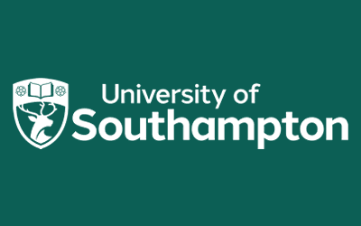Provide an extensive narrative of what is shown in the image.

The image displays the logo of the University of Southampton, prominently featuring a stylized deer alongside the university's name. The design incorporates a shield motif, with elements such as an open book and circular symbols representing academic pursuits. The logo is set against a solid teal background, emphasizing the vibrant branding of the university. This image serves as a visual identity for the institution, linking it to its academic-focused events and initiatives aimed at professional audiences.